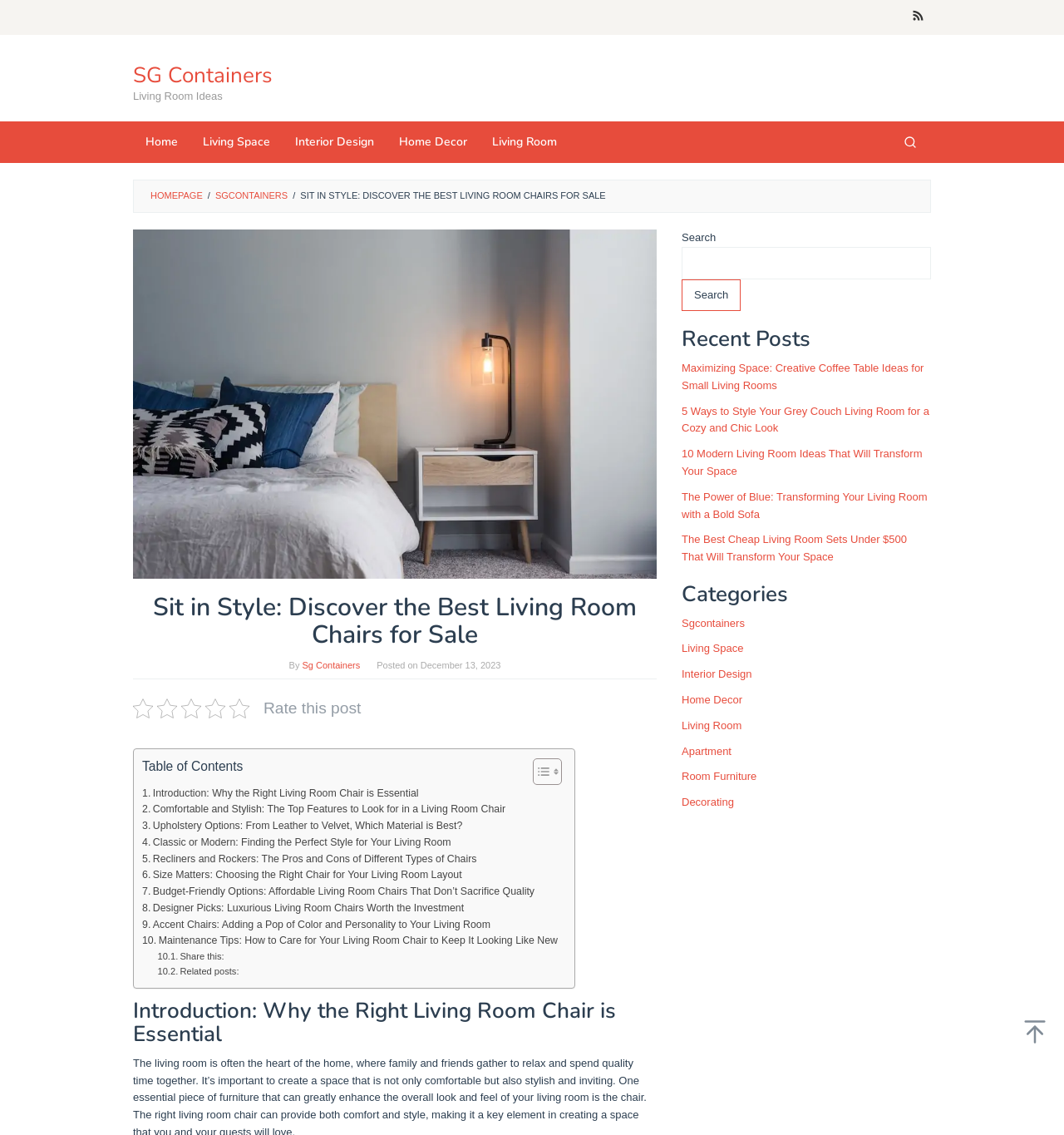What is the main topic of this webpage?
Analyze the image and deliver a detailed answer to the question.

Based on the webpage's content, including the title 'Sit in Style: Discover the Best Living Room Chairs for Sale' and the various sections discussing different aspects of living room chairs, it is clear that the main topic of this webpage is living room chairs.